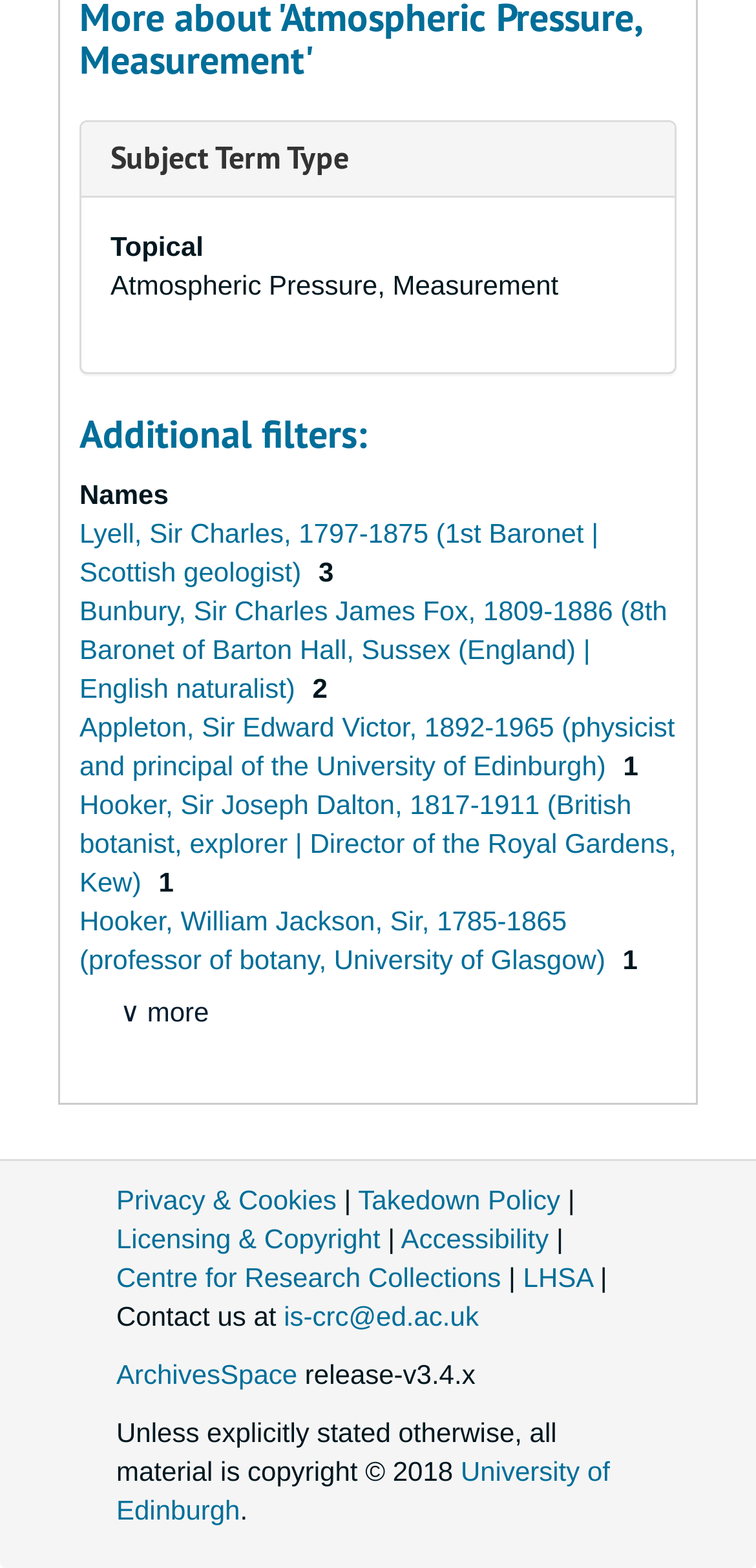Identify the bounding box for the UI element that is described as follows: "University of Edinburgh".

[0.154, 0.928, 0.807, 0.972]